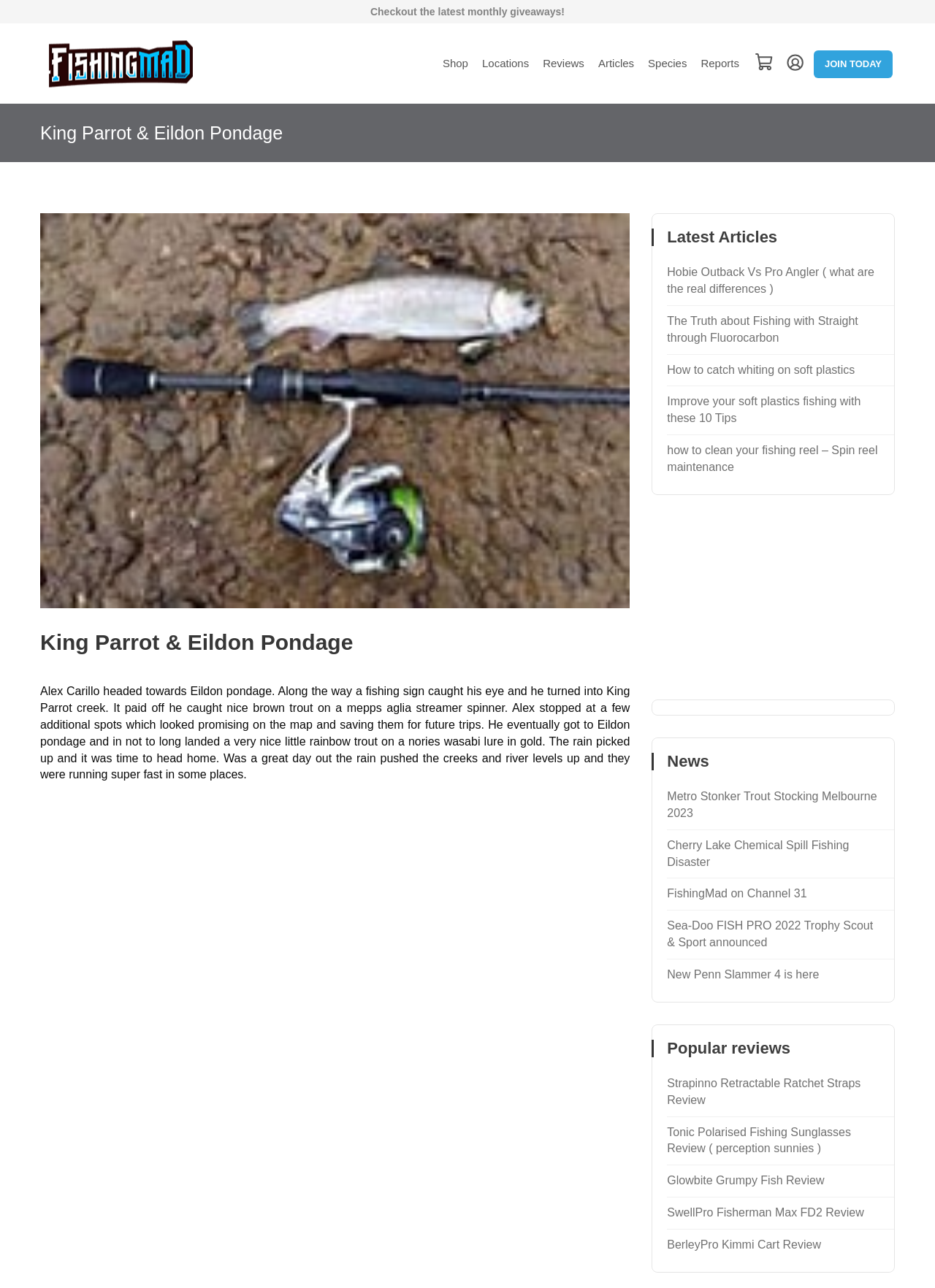Locate the bounding box coordinates of the area you need to click to fulfill this instruction: 'Check out the 'Metro Stonker Trout Stocking Melbourne 2023' news'. The coordinates must be in the form of four float numbers ranging from 0 to 1: [left, top, right, bottom].

[0.714, 0.612, 0.951, 0.644]